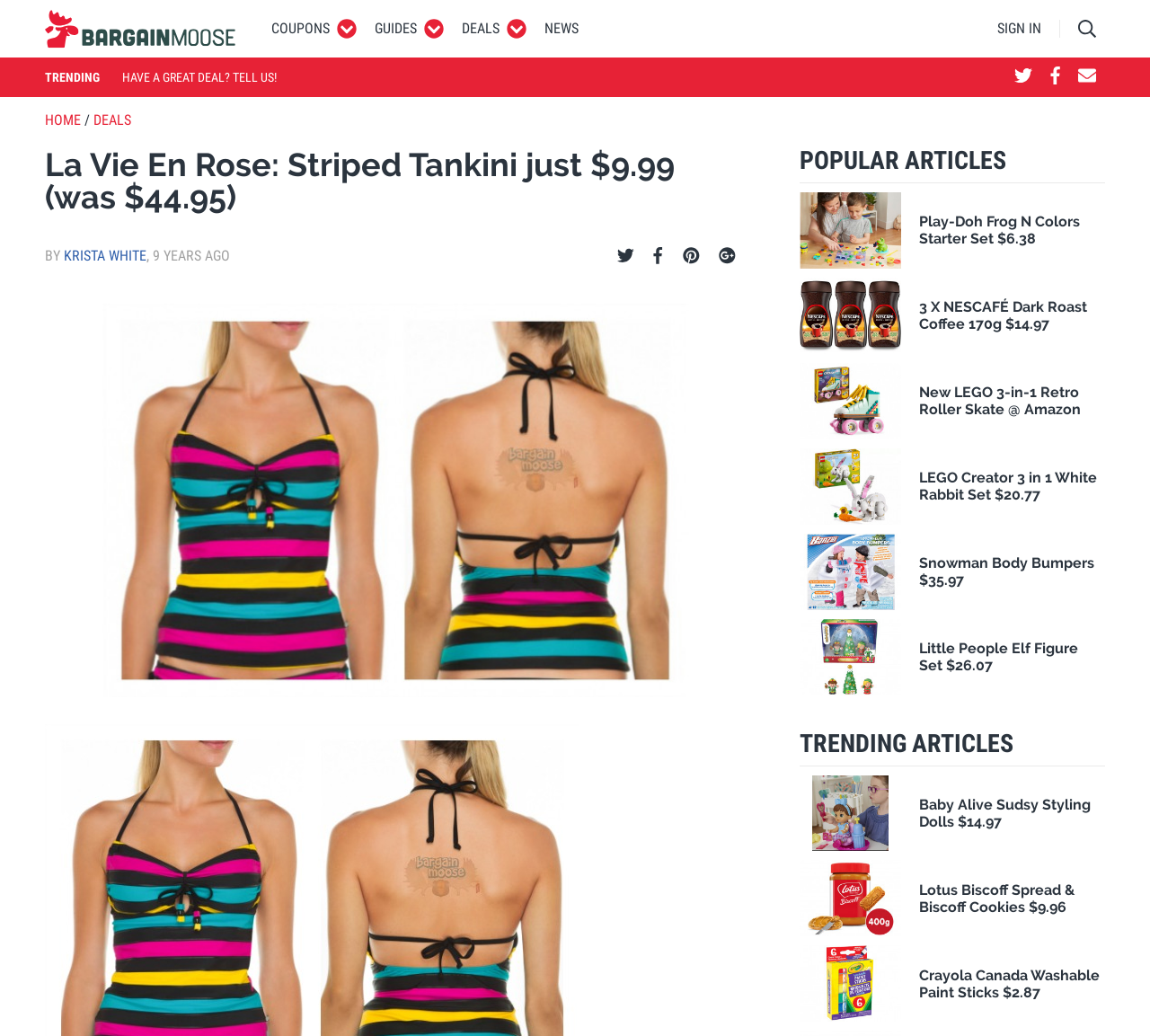Answer the question briefly using a single word or phrase: 
What is the price of the La Vie En Rose Striped Tankini?

$9.99